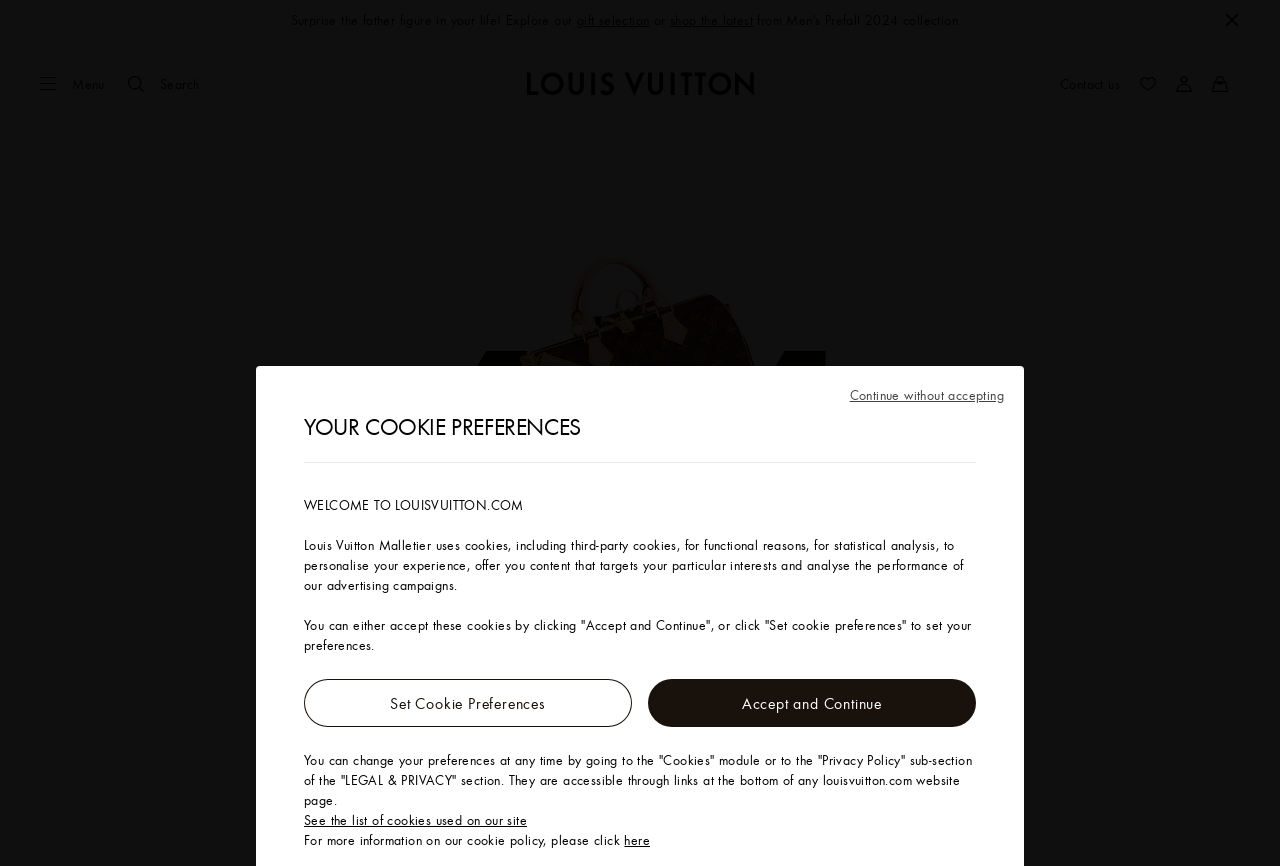Identify and generate the primary title of the webpage.

Need More Help?